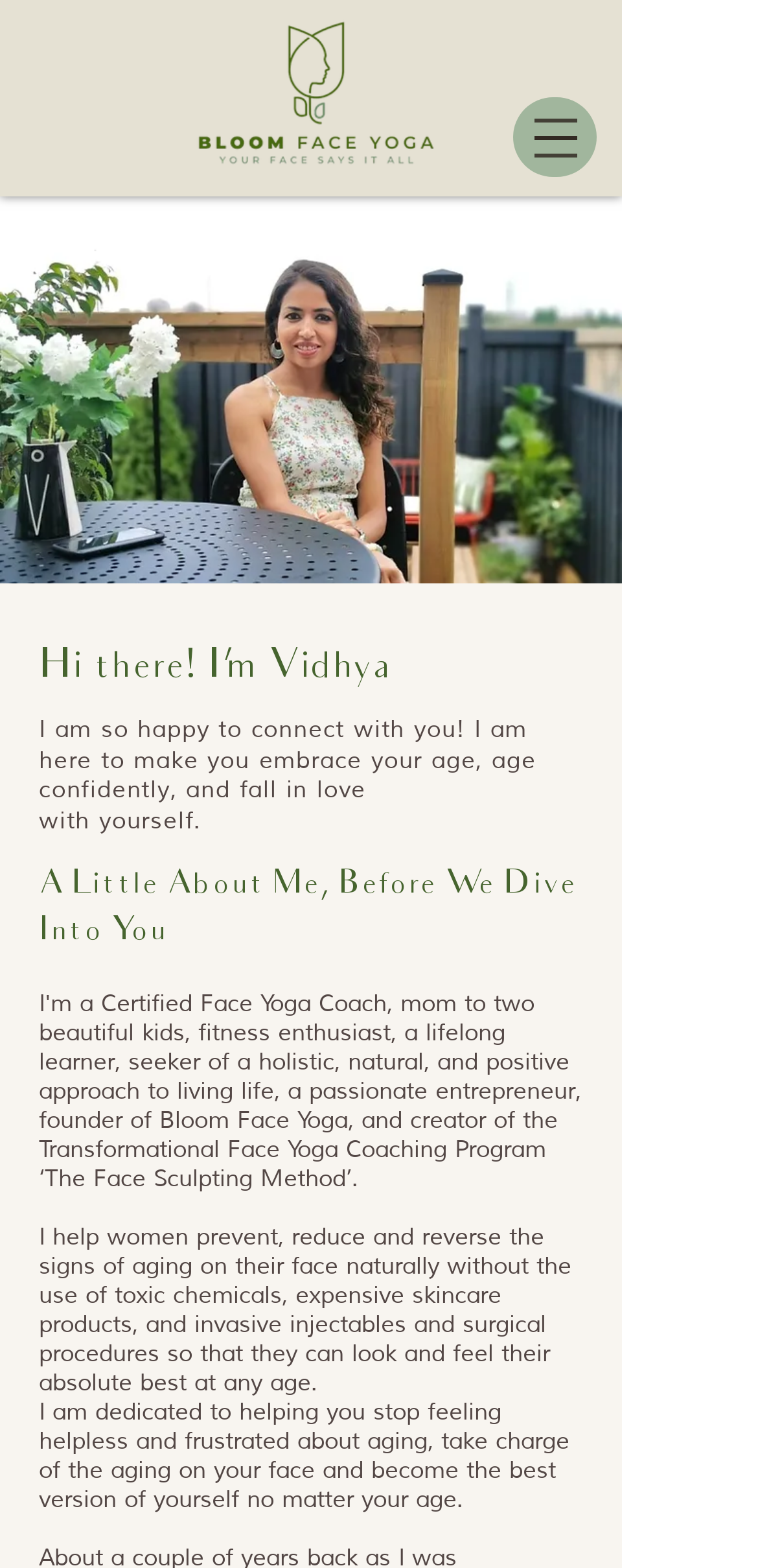Look at the image and answer the question in detail:
What is the author's goal for her audience?

The question is asking about the author's goal for her audience. By reading the static text 'I am dedicated to helping you stop feeling helpless and frustrated about aging, take charge of the aging on your face and become the best version of yourself no matter your age.', we can infer that the author's goal is to help her audience age confidently and become the best version of themselves.